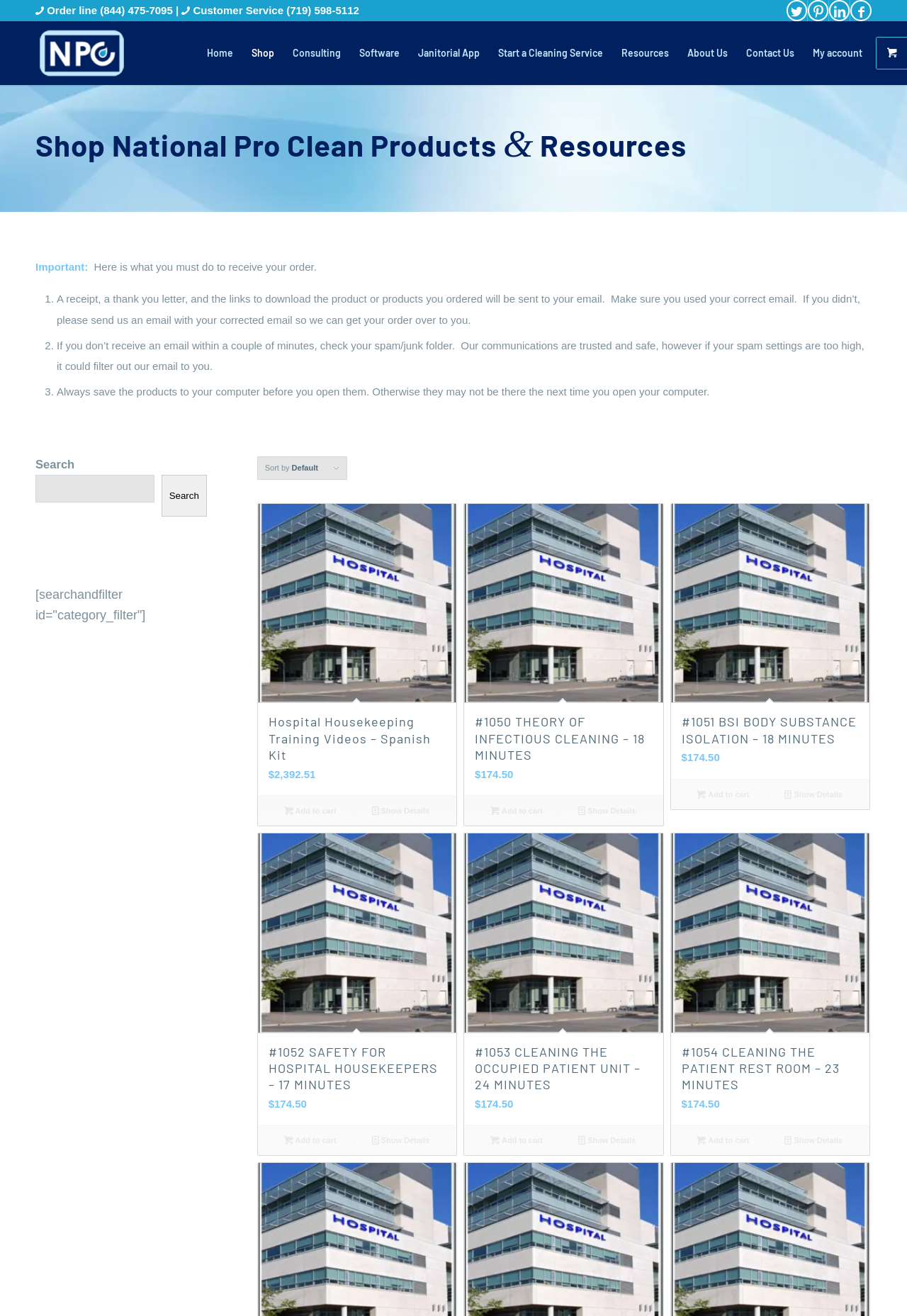Answer the question using only one word or a concise phrase: What is the first step to receive an order?

A receipt and links to download products